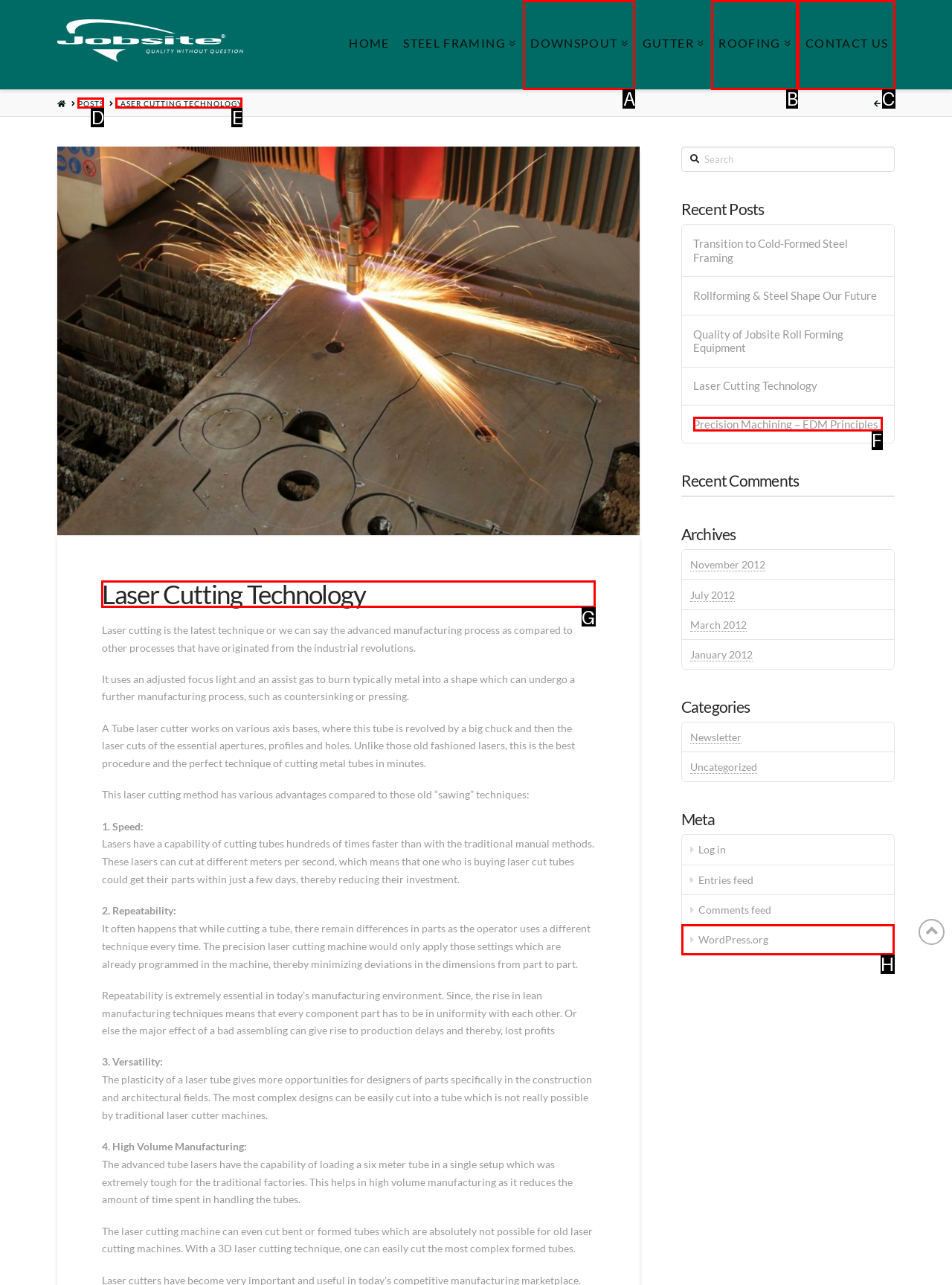Choose the HTML element that should be clicked to achieve this task: Read the 'Laser Cutting Technology' article
Respond with the letter of the correct choice.

G